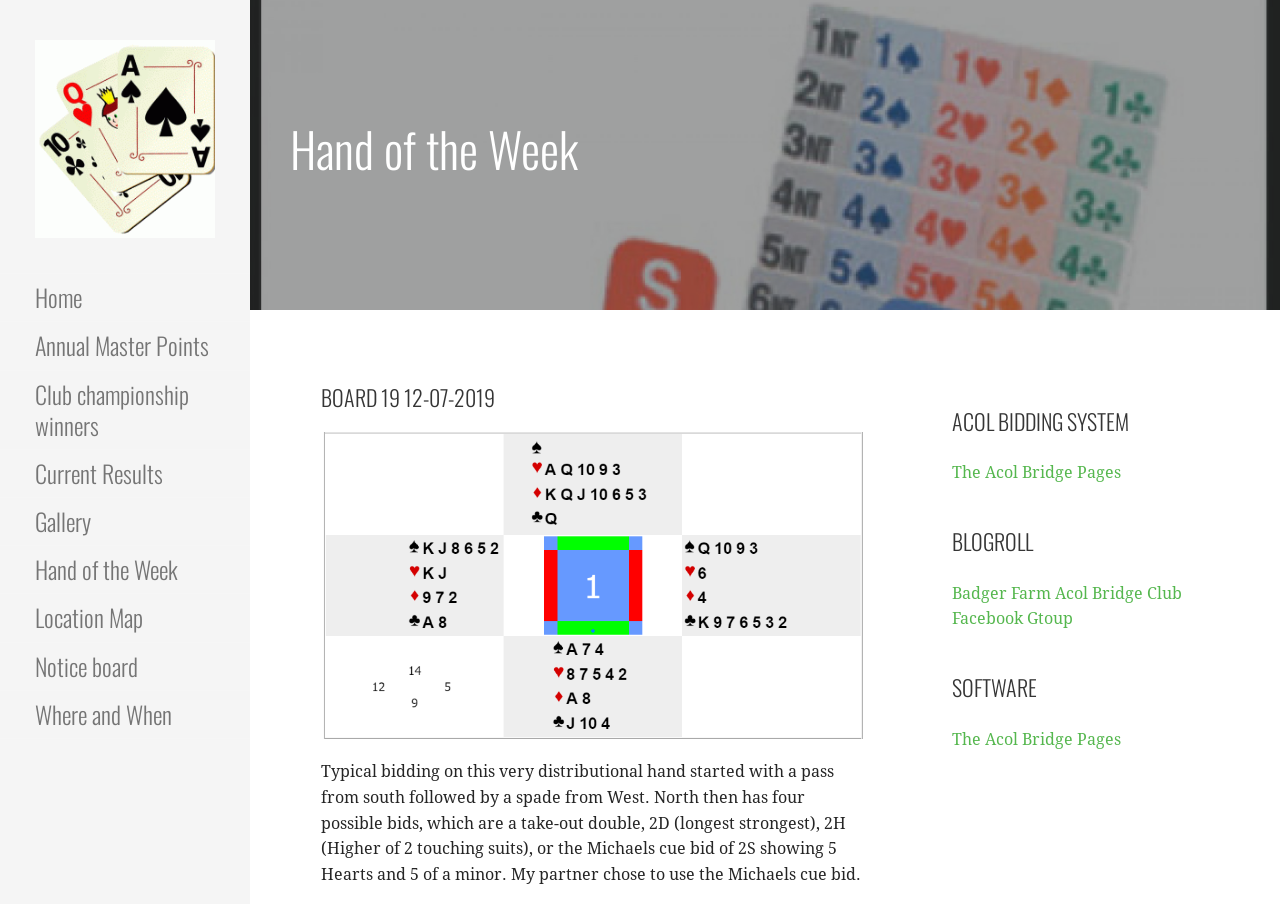Describe every aspect of the webpage comprehensively.

The webpage is about the Badger Farm Acol Bridge Club, specifically featuring the "Hand of the Week" section. At the top left, there is a logo image of the club, accompanied by a link to the club's homepage. Below the logo, there is a horizontal navigation menu with links to various sections, including "Home", "Annual Master Points", "Club championship winners", and more.

The main content area is divided into two columns. On the left, there is a heading "Hand of the Week" followed by a subheading "BOARD 19 12-07-2019". Below the subheading, there is a figure, likely a diagram of a bridge hand, and a paragraph of text describing the bidding strategy for that hand.

On the right column, there are three sections with headings "ACOL BIDDING SYSTEM", "BLOGROLL", and "SOFTWARE". Each section contains a link to an external resource, such as the Acol Bridge Pages or the club's Facebook group.

Overall, the webpage appears to be a resource for bridge players, providing information on bidding strategies and club news.